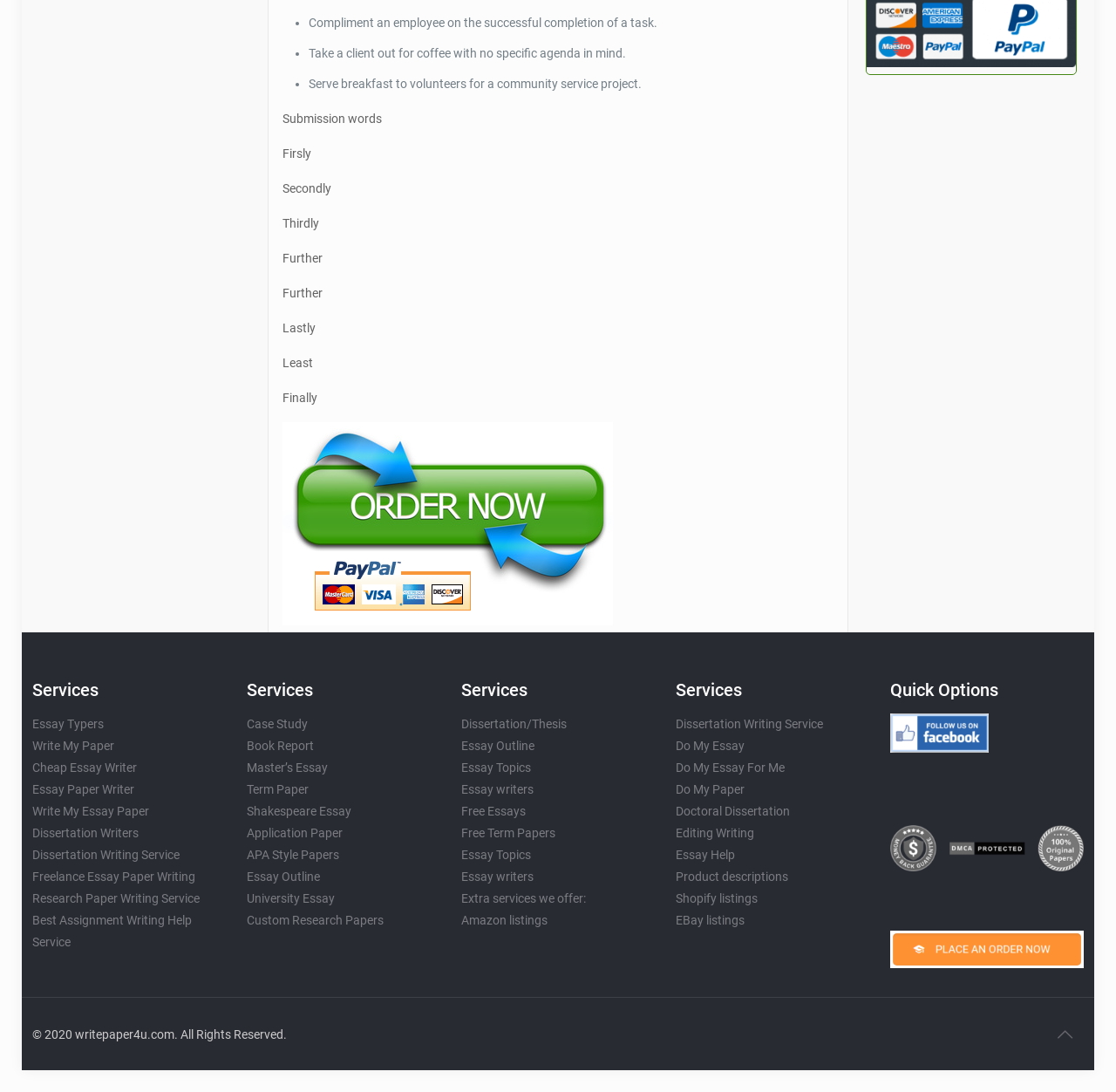Provide your answer to the question using just one word or phrase: What is the last link in the first column of services?

Write My Essay Paper